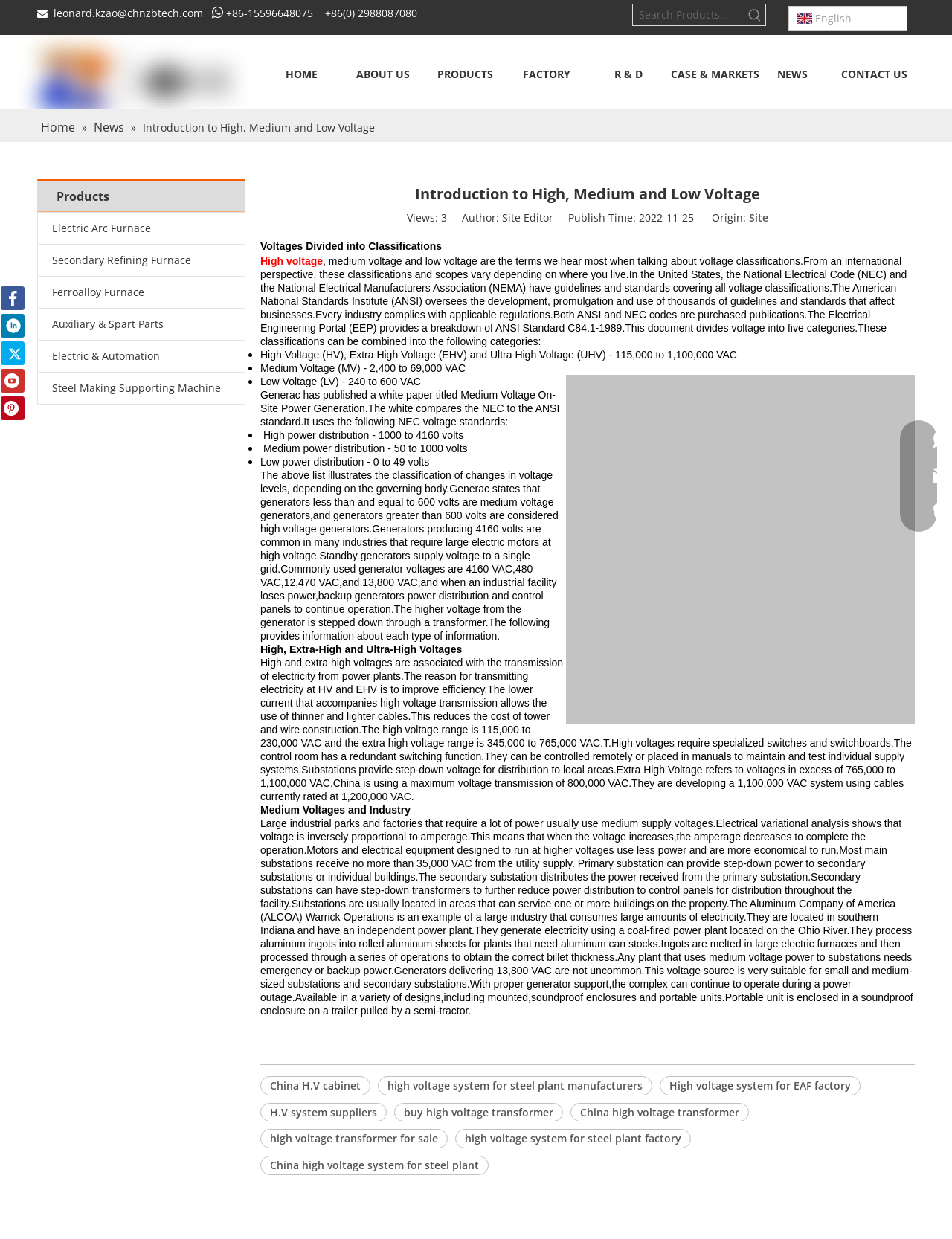What is the range of high voltage?
Give a one-word or short phrase answer based on the image.

115,000 to 1,100,000 VAC